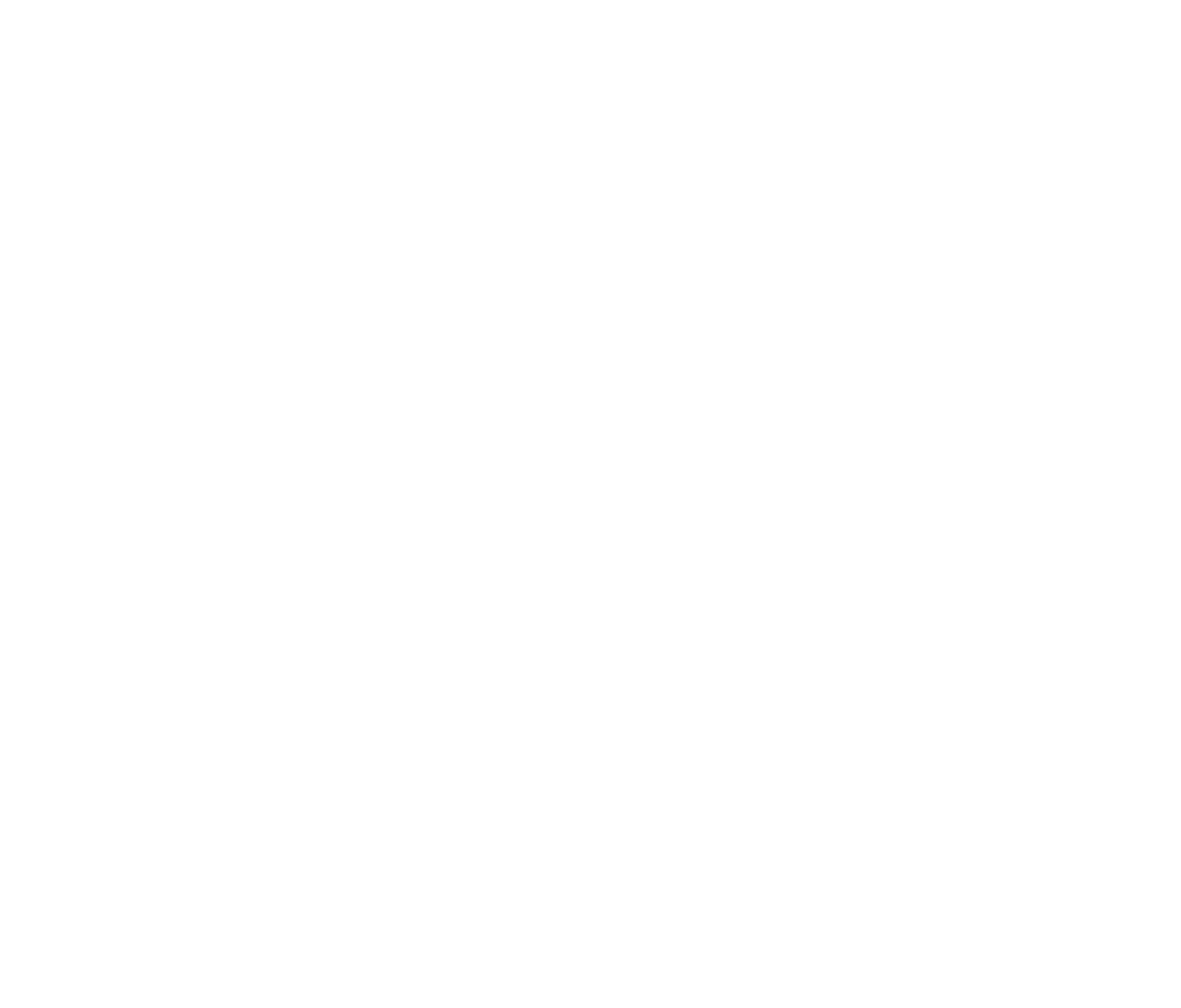Based on the element description BT Luxe, identify the bounding box of the UI element in the given webpage screenshot. The coordinates should be in the format (top-left x, top-left y, bottom-right x, bottom-right y) and must be between 0 and 1.

[0.134, 0.137, 0.18, 0.158]